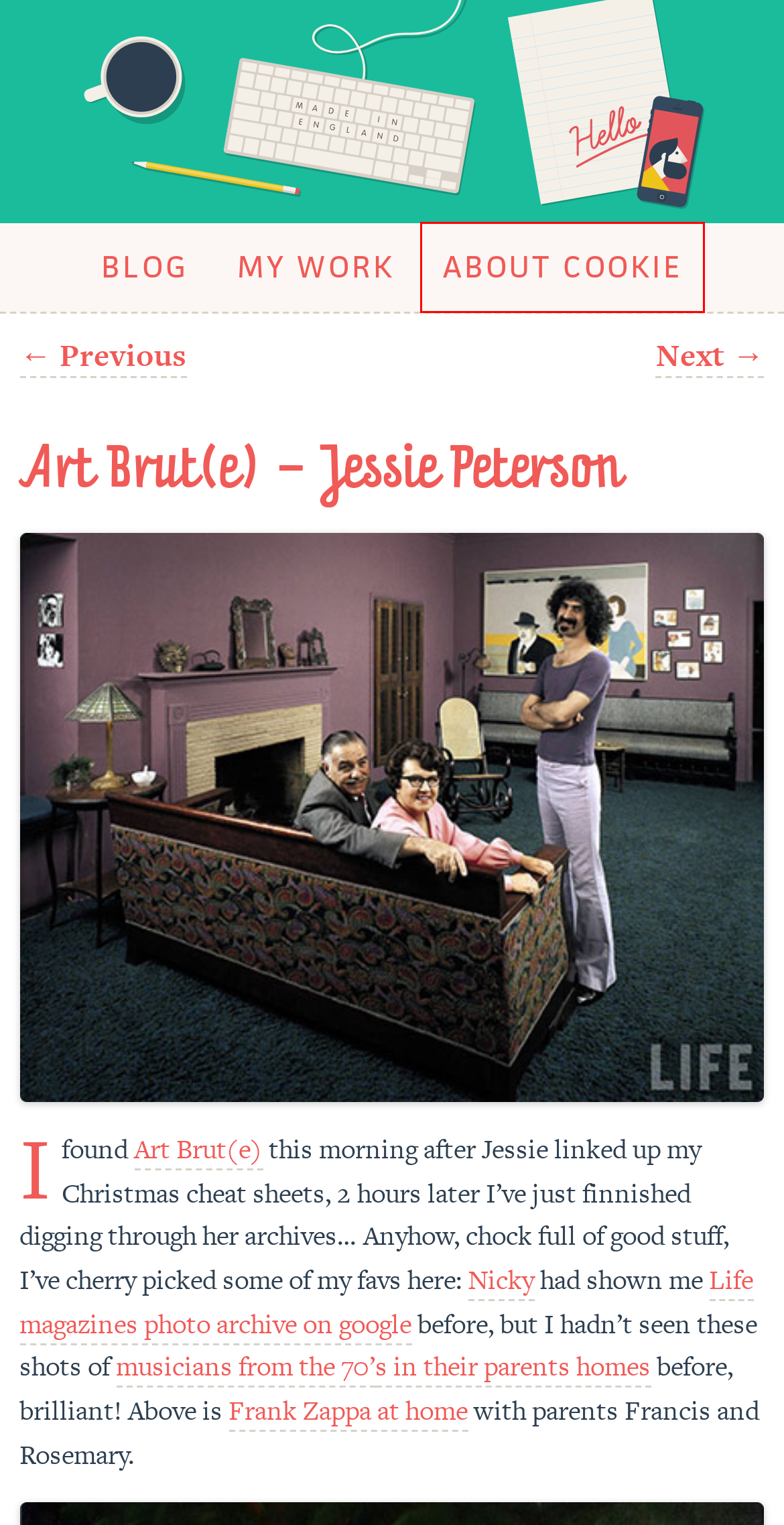Review the screenshot of a webpage that includes a red bounding box. Choose the most suitable webpage description that matches the new webpage after clicking the element within the red bounding box. Here are the candidates:
A. Boxer Christmas Card | Made in England
B. About Cookie | Made in England
C. Made in England | Cookie's Blog
D. Empheria | Made in England
E. Shoreditch | Made in England
F. Motion Graphics | Made in England
G. Charity | Made in England
H. Blog Tool, Publishing Platform, and CMS – WordPress.org

B